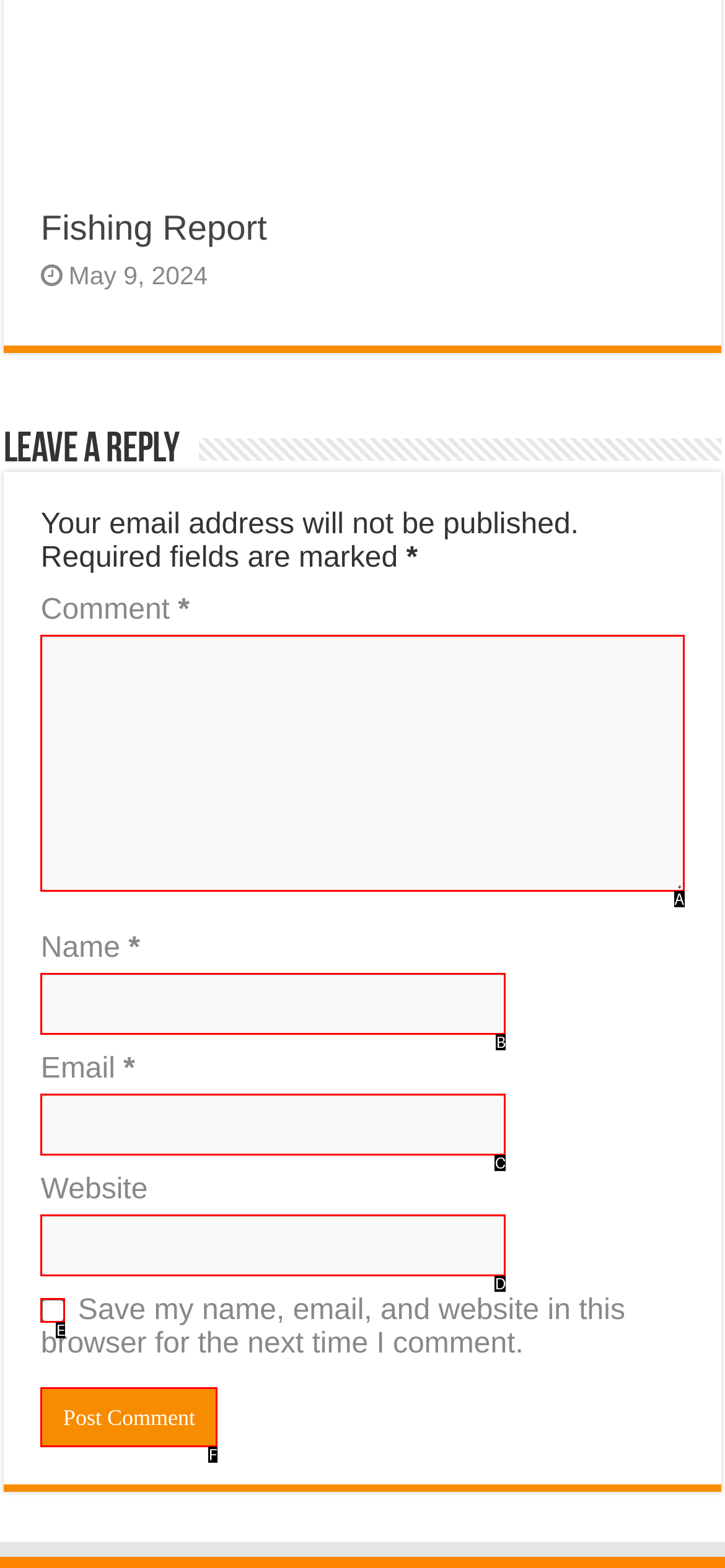Tell me which one HTML element best matches the description: name="submit" value="Post Comment" Answer with the option's letter from the given choices directly.

F